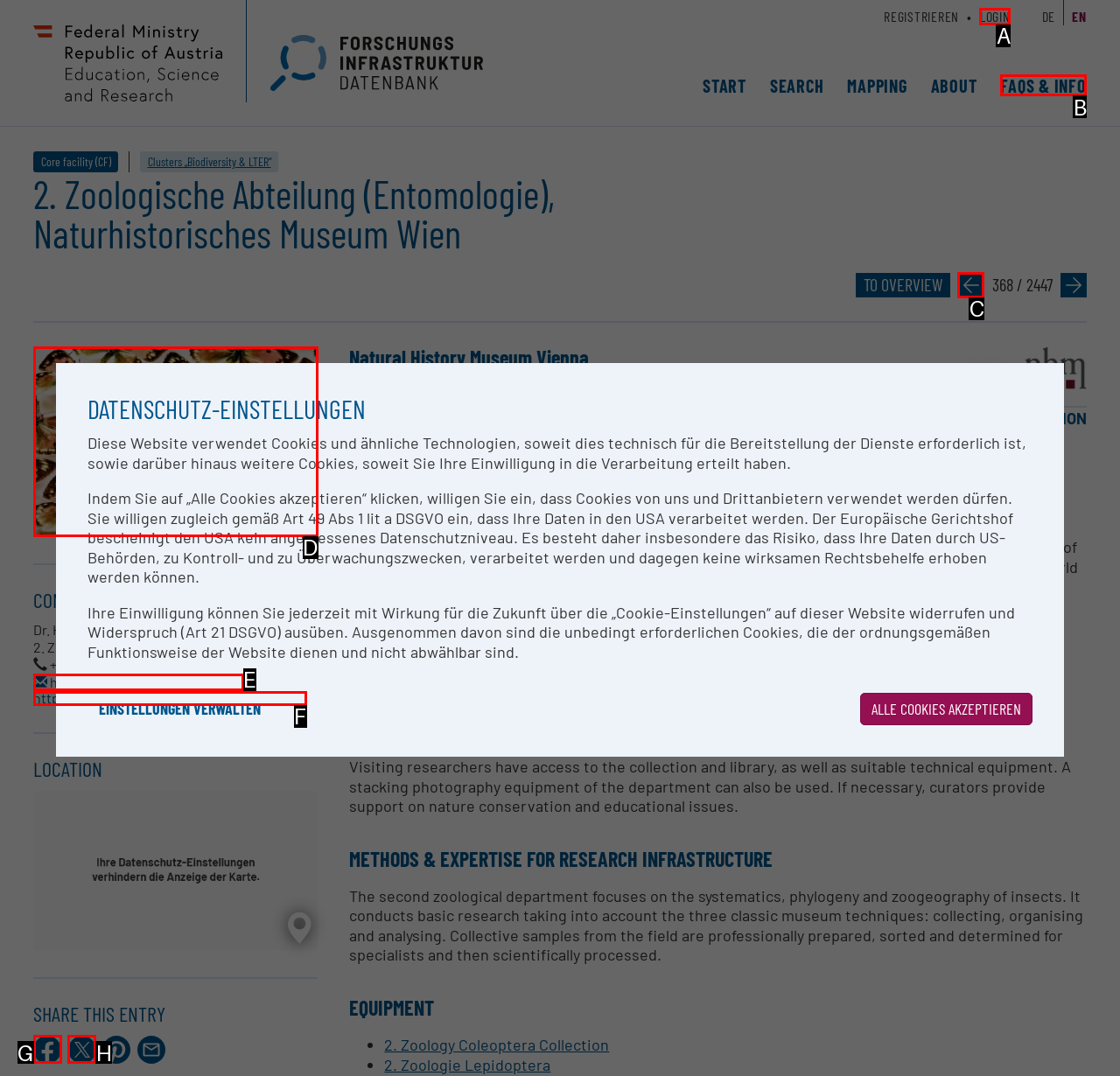Find the HTML element that matches the description provided: herbert.zettel@nhm-wien.ac.at
Answer using the corresponding option letter.

E